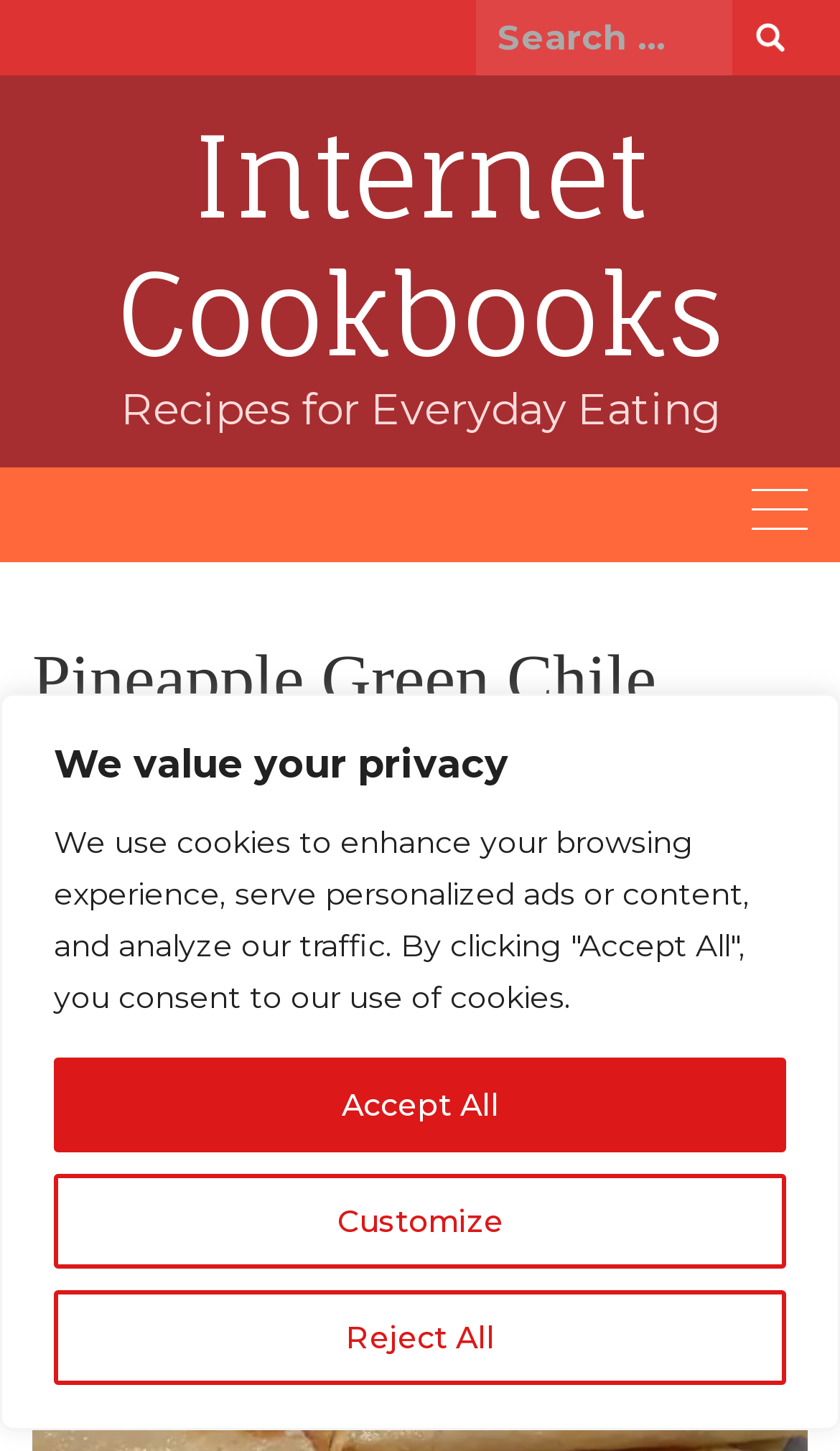Answer the following in one word or a short phrase: 
How many categories are listed under the recipe?

4